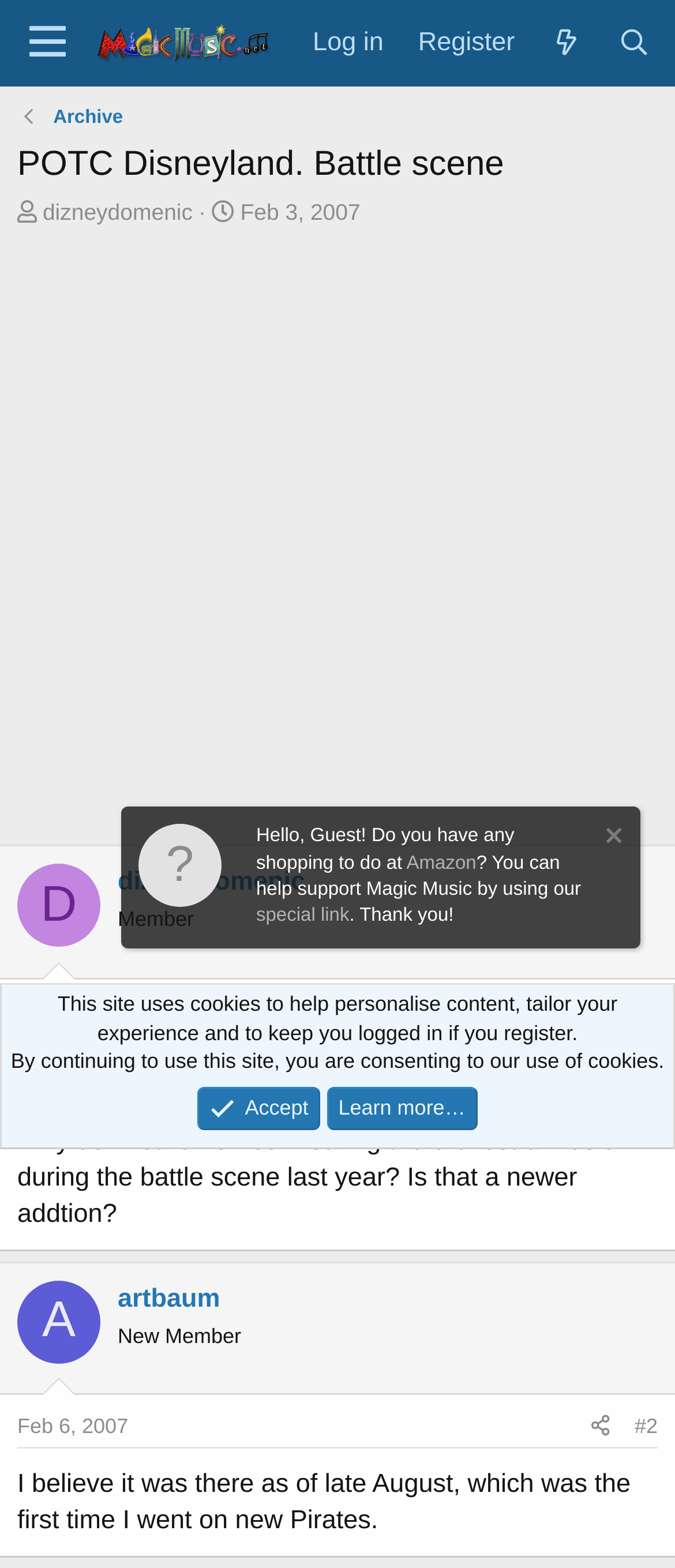Provide a brief response to the question using a single word or phrase: 
What is the date of the first post?

Feb 3, 2007